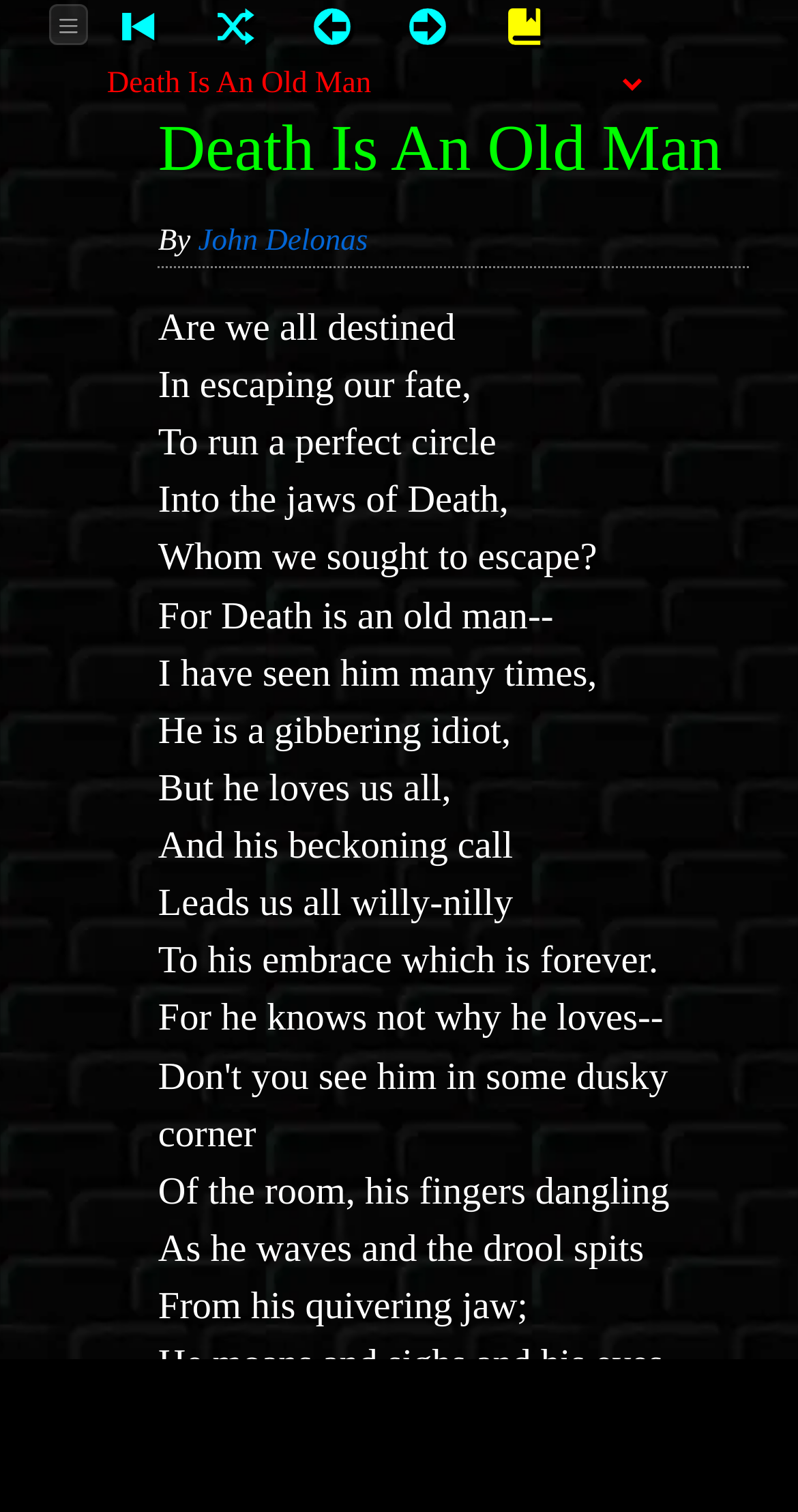Provide the bounding box coordinates of the HTML element described by the text: "parent_node: A Bach Recital title="Writing"".

[0.596, 0.007, 0.72, 0.034]